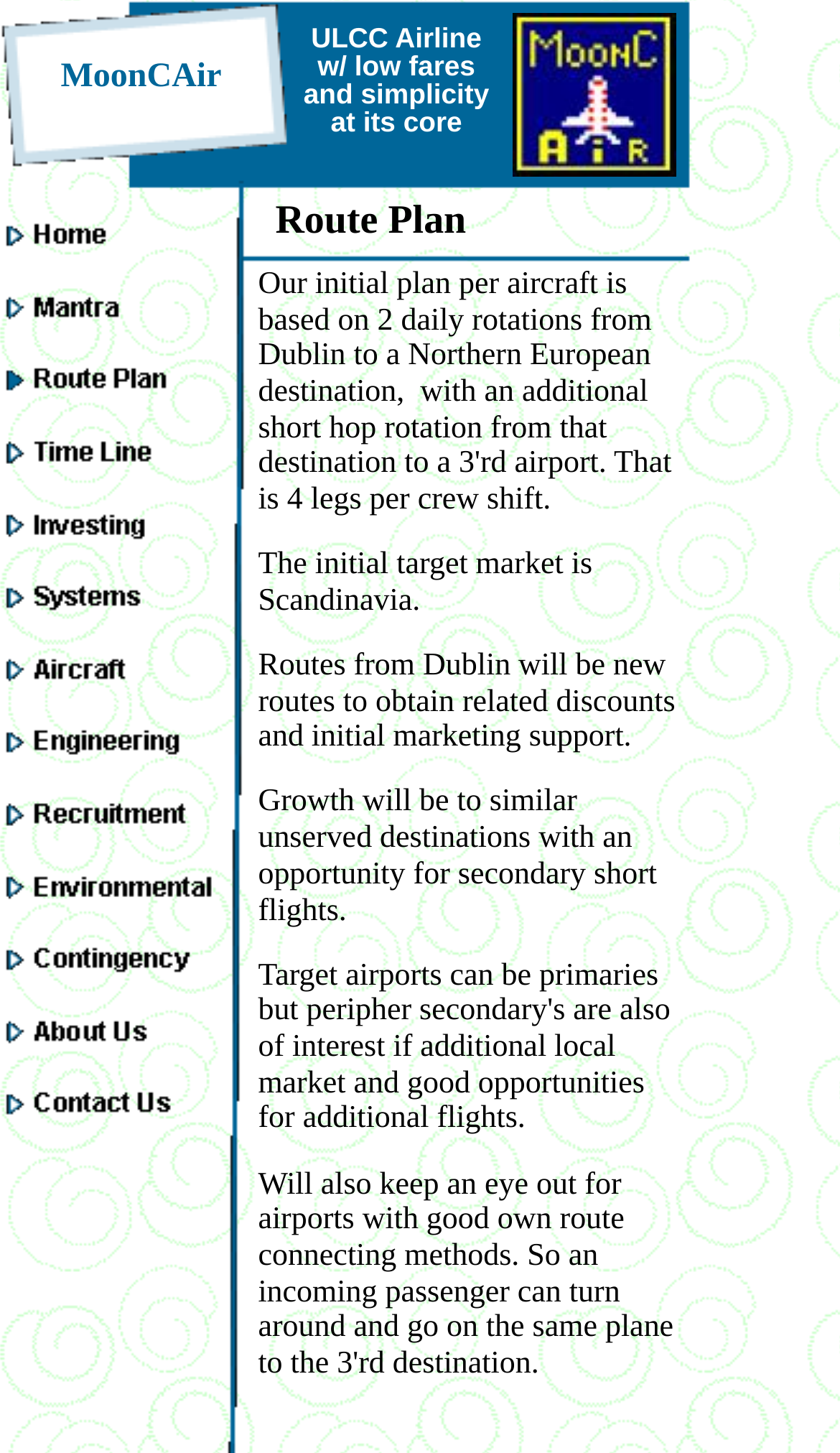Use a single word or phrase to answer the question:
What is the purpose of the webpage?

Route planning